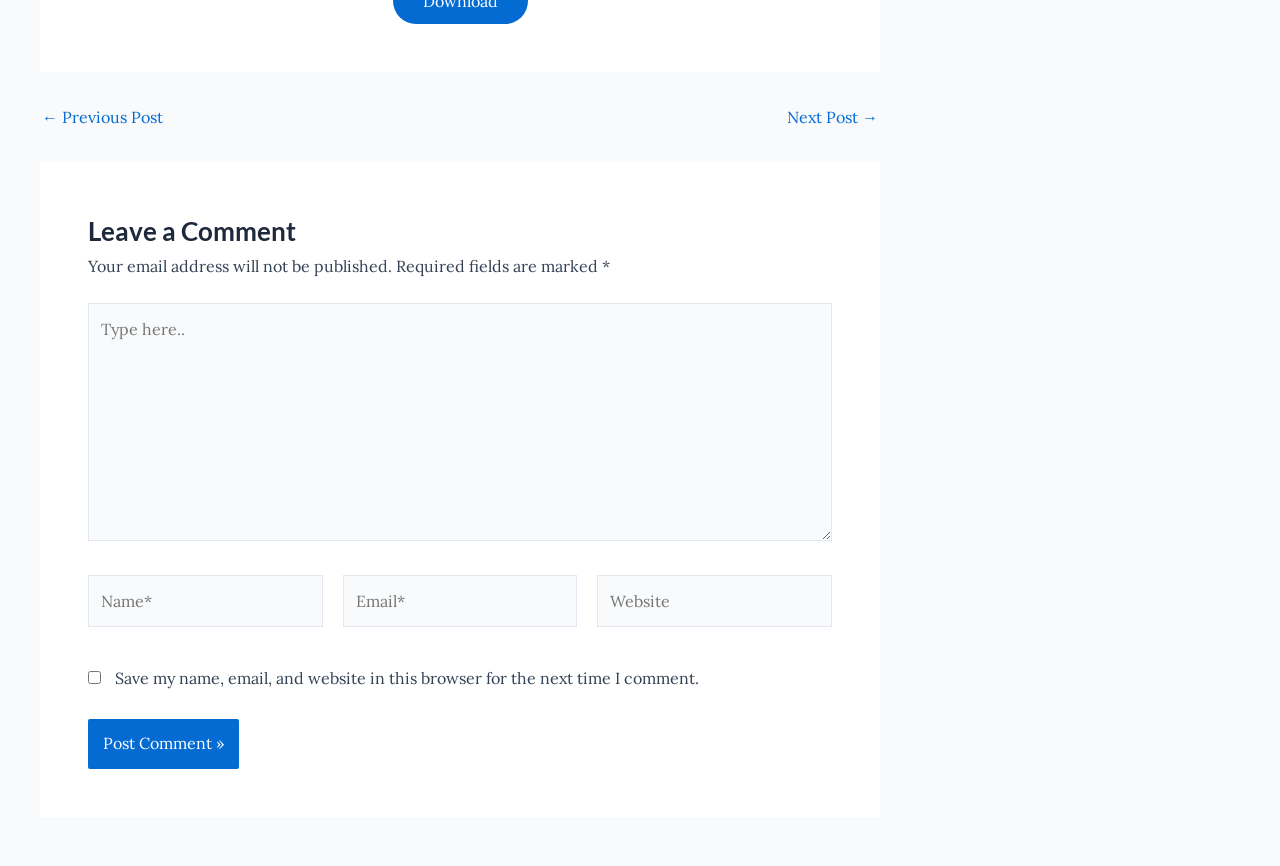Provide a brief response to the question below using one word or phrase:
What is the function of the checkbox at the bottom of the page? 

Save comment info